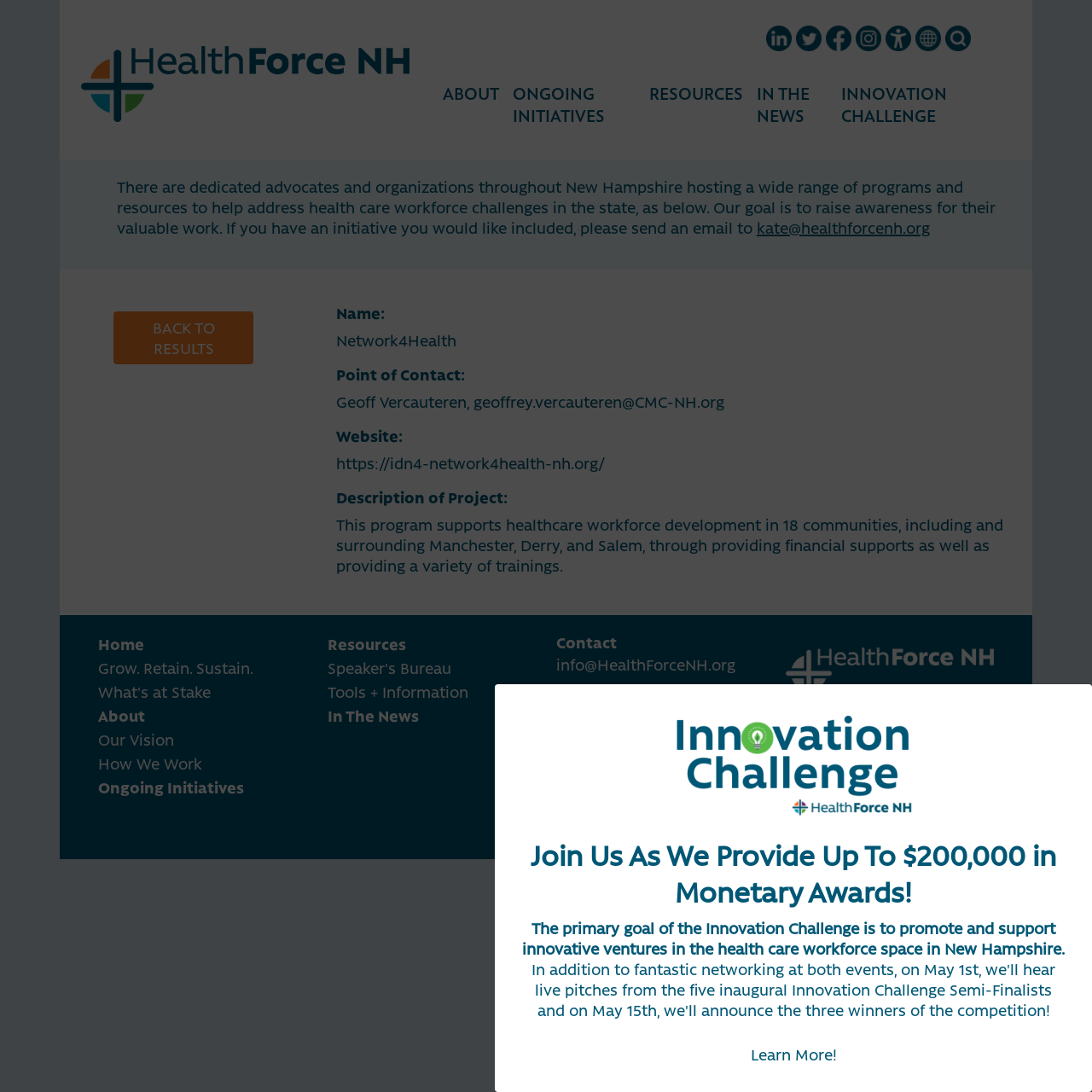What is the primary goal of the Innovation Challenge?
Kindly offer a detailed explanation using the data available in the image.

I found the answer by reading the text under the heading 'Join Us As We Provide Up To $200,000 in Monetary Awards!', which describes the primary goal of the Innovation Challenge.